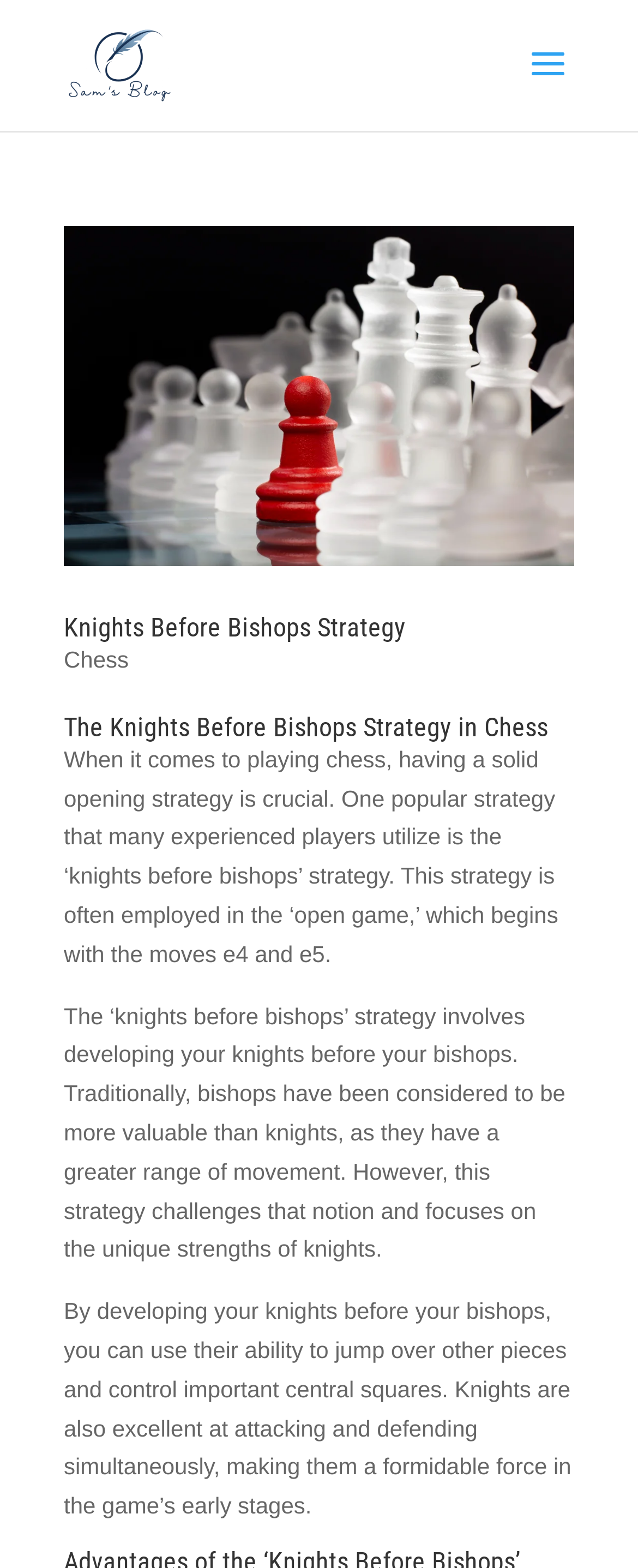Please find the bounding box for the UI component described as follows: "parent_node: Knights Before Bishops Strategy".

[0.1, 0.144, 0.9, 0.361]